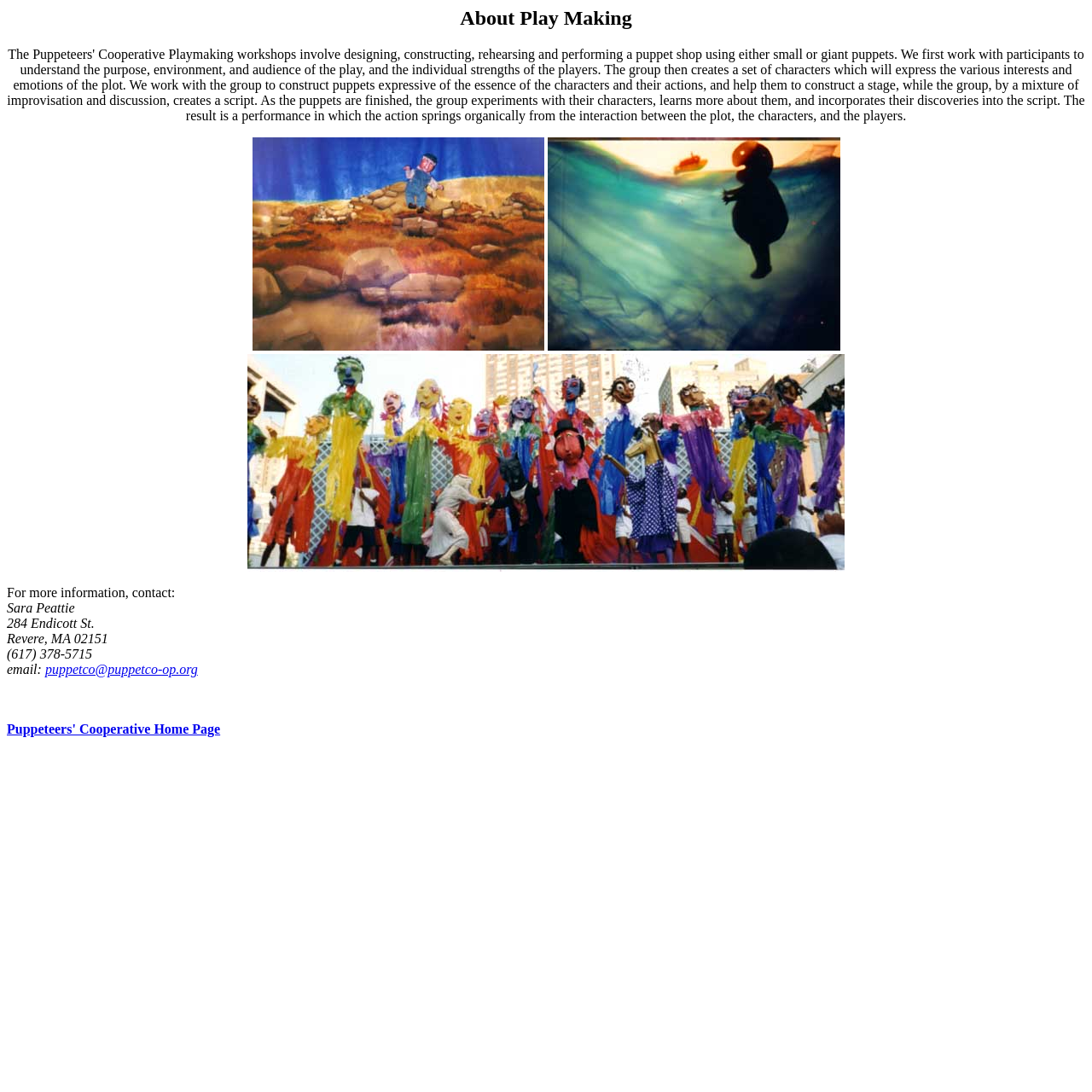How many images are on this webpage?
Using the image, give a concise answer in the form of a single word or short phrase.

3